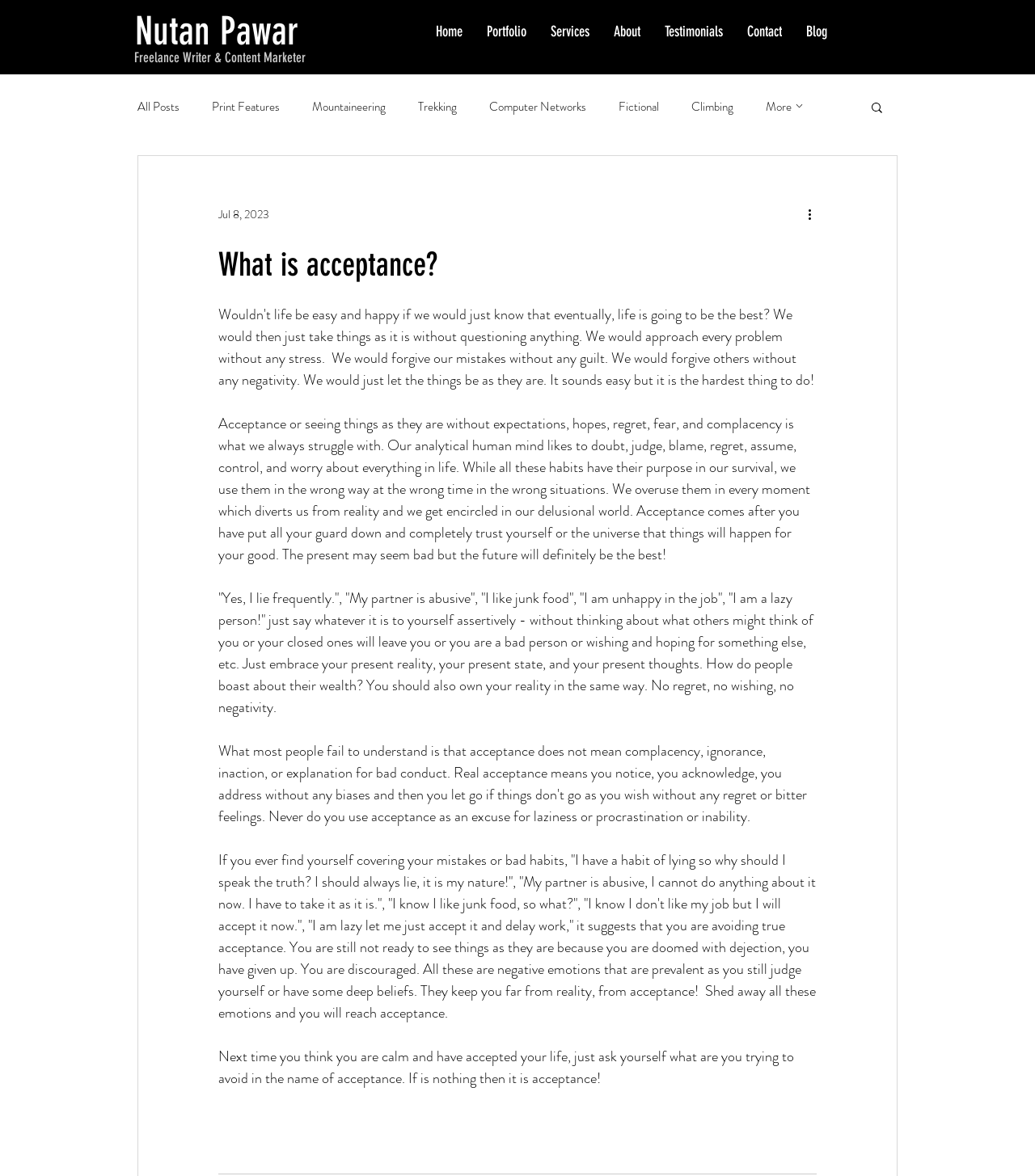Determine the bounding box coordinates for the area you should click to complete the following instruction: "Click the 'Contact' link".

[0.71, 0.018, 0.767, 0.036]